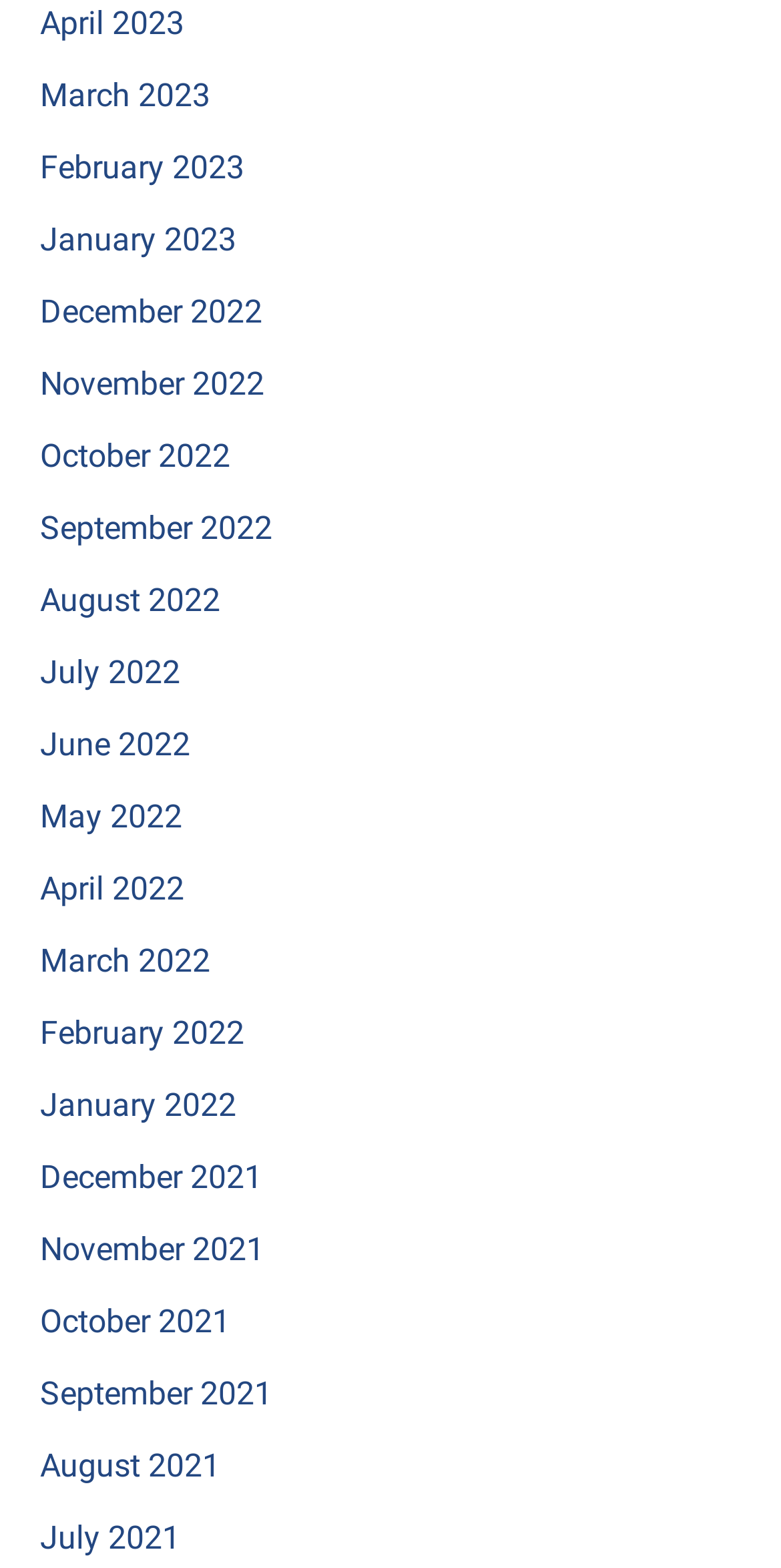Locate the bounding box coordinates of the area to click to fulfill this instruction: "View Whitney Barthel's profile". The bounding box should be presented as four float numbers between 0 and 1, in the order [left, top, right, bottom].

None